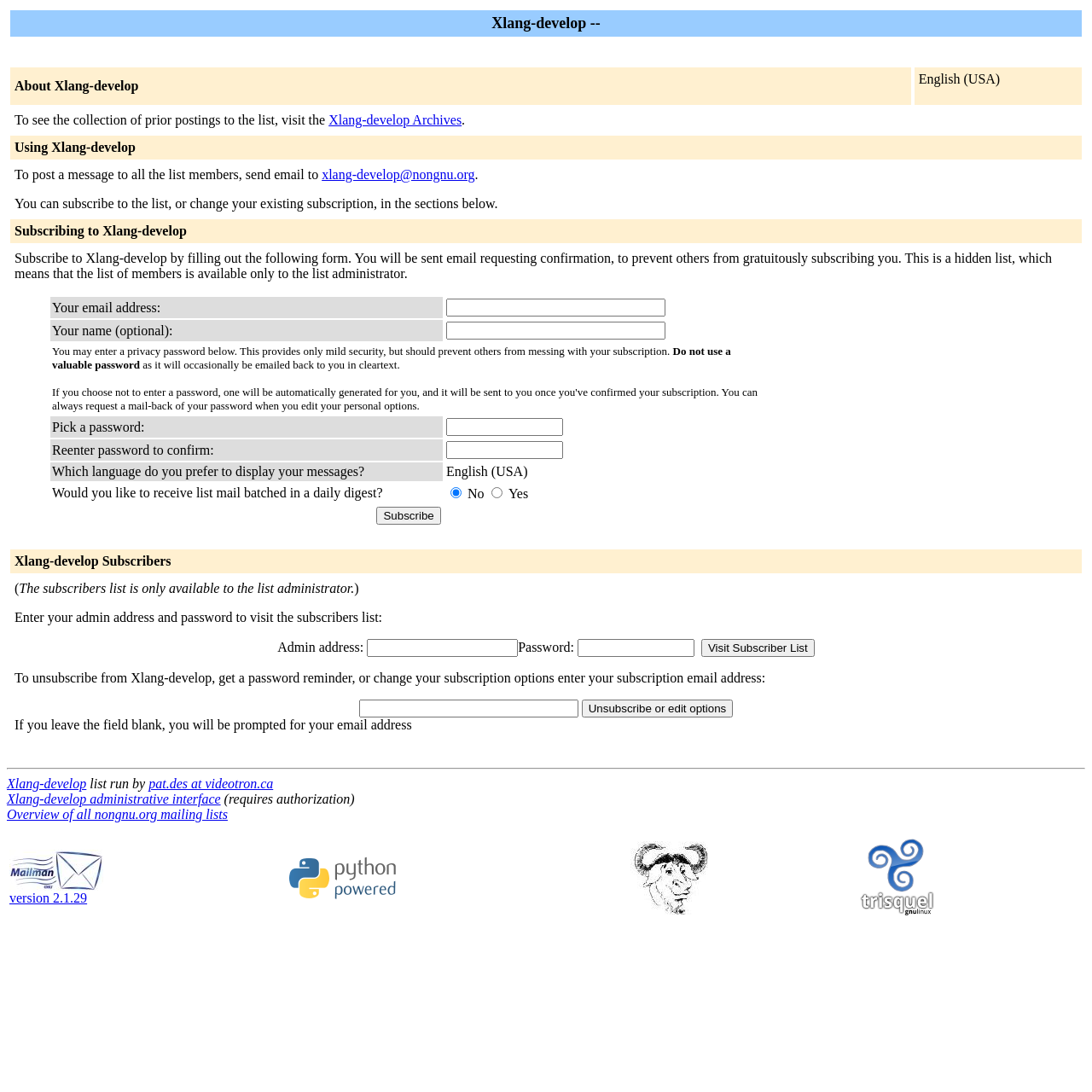Show the bounding box coordinates of the element that should be clicked to complete the task: "Send email to xlang-develop@nongnu.org".

[0.295, 0.153, 0.435, 0.166]